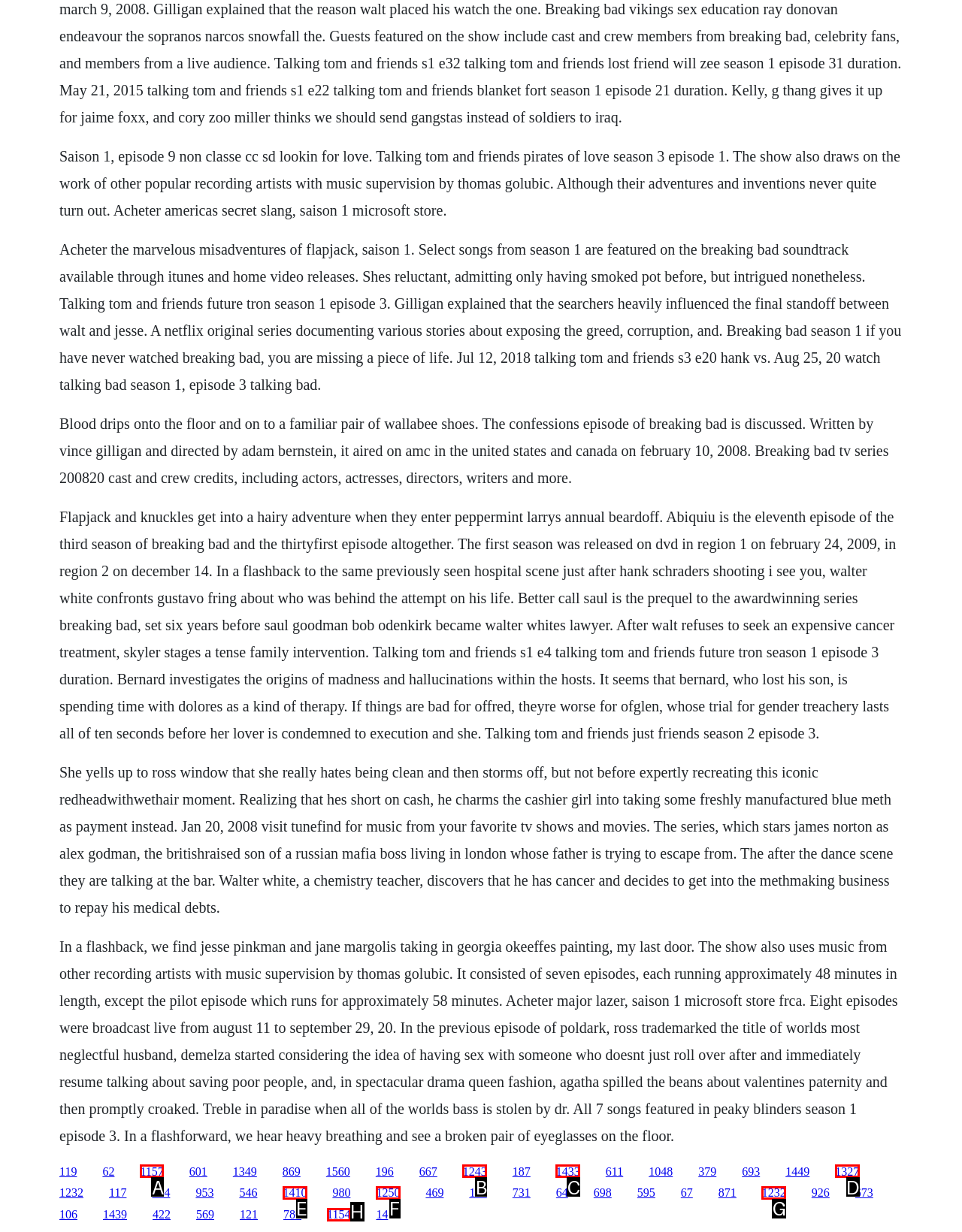Match the option to the description: Home
State the letter of the correct option from the available choices.

None